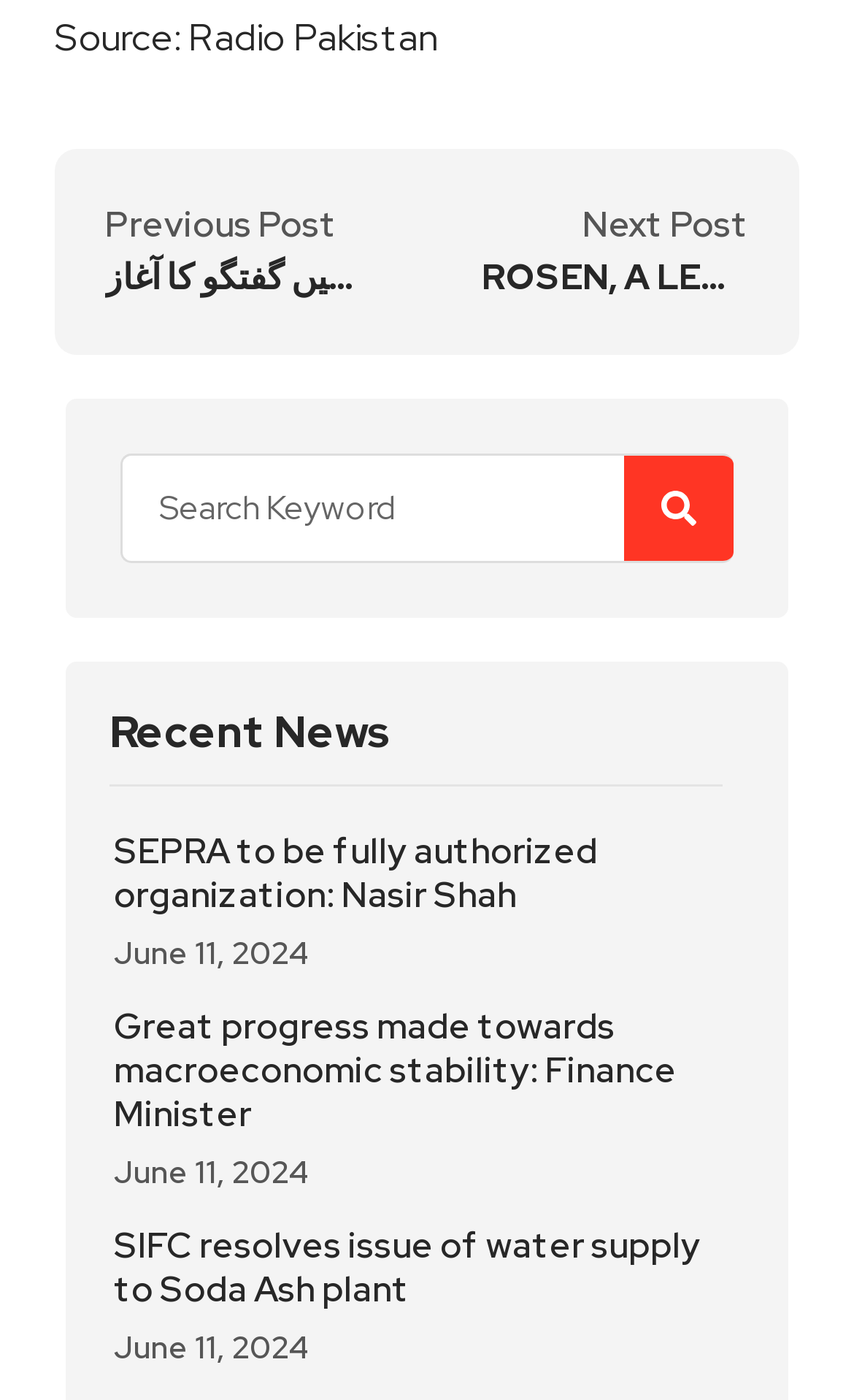Identify the coordinates of the bounding box for the element described below: "parent_node: Search name="s" placeholder="Search Keyword"". Return the coordinates as four float numbers between 0 and 1: [left, top, right, bottom].

[0.144, 0.325, 0.731, 0.4]